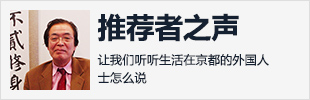What is the focus of the backdrop?
Utilize the information in the image to give a detailed answer to the question.

The focus of the backdrop is inferred by understanding the context of the image and the theme of cultural exchange and community insight. The backdrop suggests a focus on integrating diverse viewpoints, fostering understanding among different cultures, which is essential for cultural exchange and community insight.